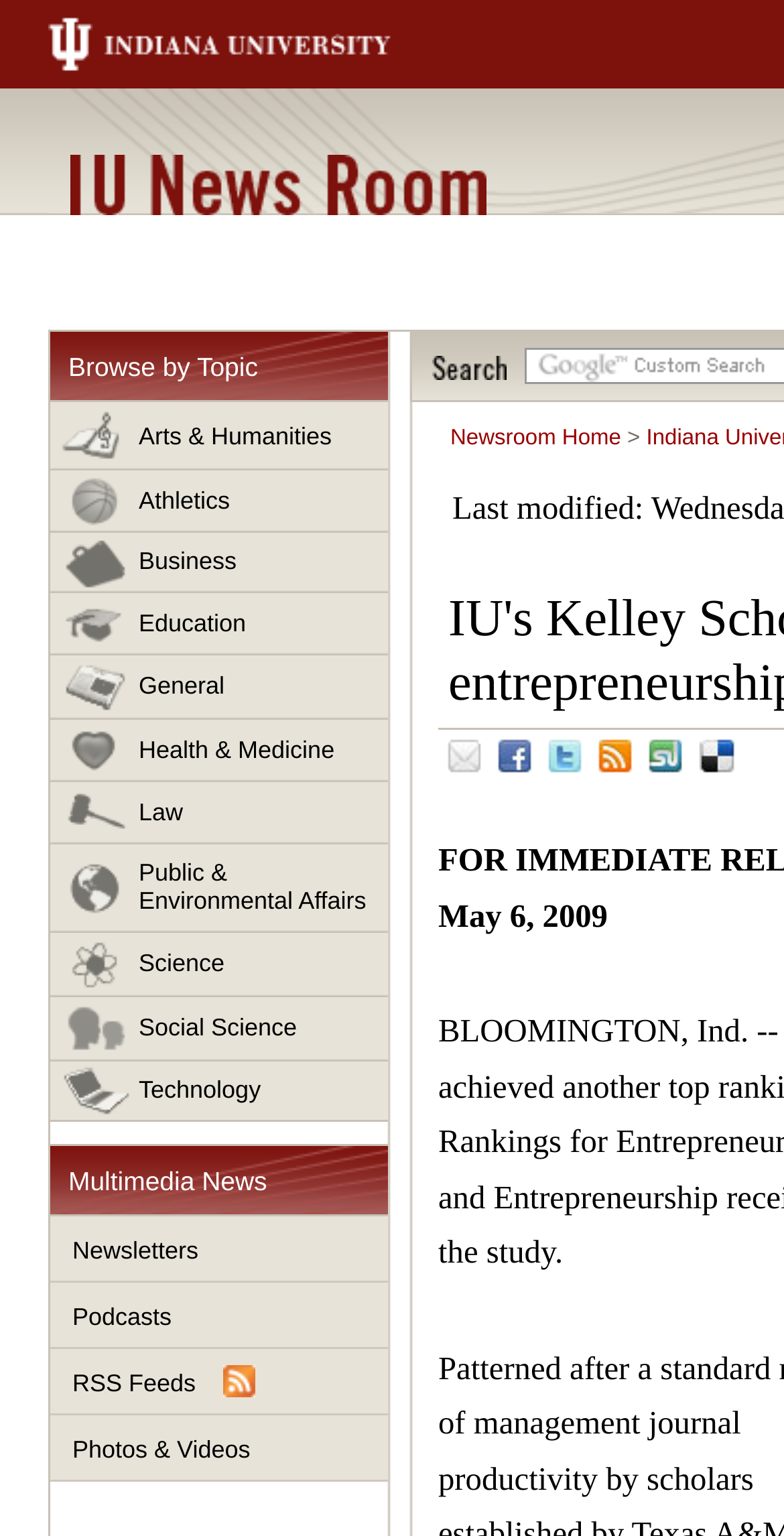Give an in-depth explanation of the webpage layout and content.

The webpage is about Indiana University's Kelley School of Business achieving a top ranking for entrepreneurship. At the top left, there is a link to "Indiana University" and a heading "IU News Room". Below the heading, there is another link to "IU News Room". 

To the right of the "IU News Room" heading, there is a section with a heading "Browse by Topic" that contains 10 links to various topics such as "Arts & Humanities", "Athletics", "Business", and others. These links are arranged vertically, with "Arts & Humanities" at the top and "Technology" at the bottom.

Below the "Browse by Topic" section, there is a heading "Multimedia News" followed by 4 links to "Newsletters", "Podcasts", "RSS Feeds", and "Photos & Videos". 

On the right side of the page, there is a search bar with a heading "Search" above it. Below the search bar, there are links to "Newsroom Home" and a static text ">".

Further down on the right side, there are social media links to "Email", "Facebook", "Twitter", "Newsfeeds", and "StumbleUpon". These links are arranged horizontally.

At the bottom of the page, there is a static text "May 6, 2009", indicating the date of the news article.